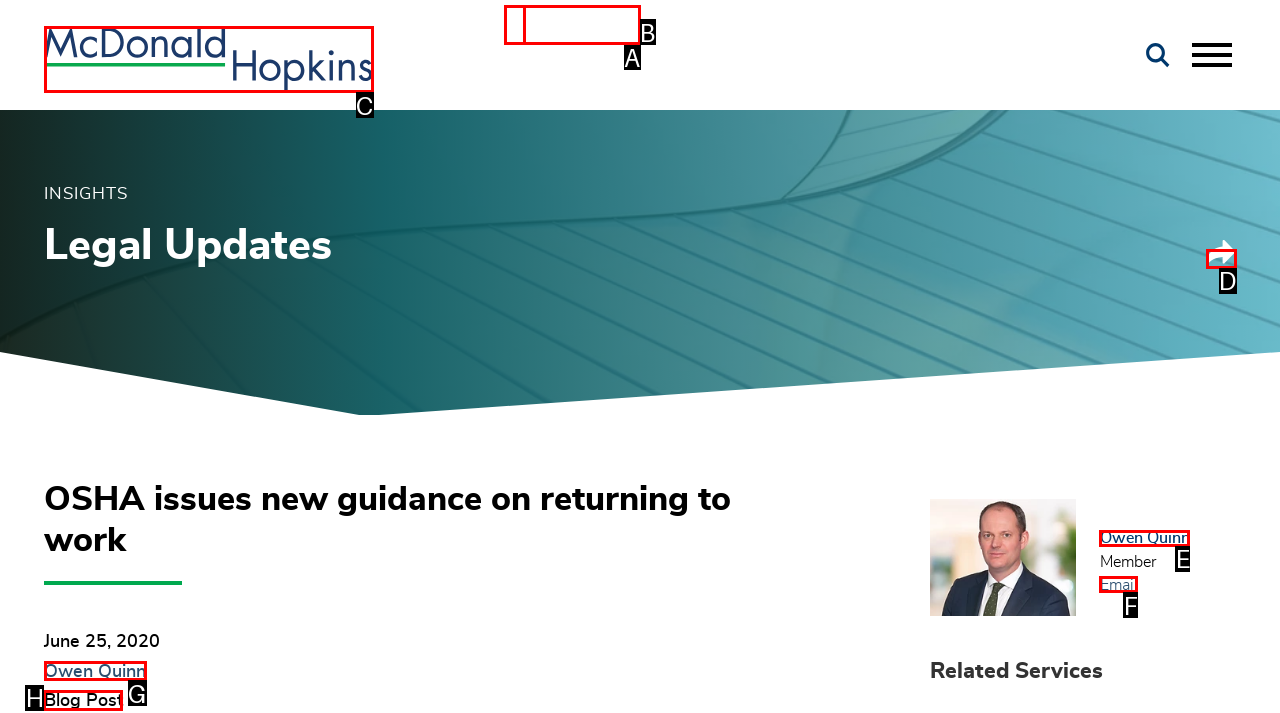Decide which HTML element to click to complete the task: Read the blog post Provide the letter of the appropriate option.

H